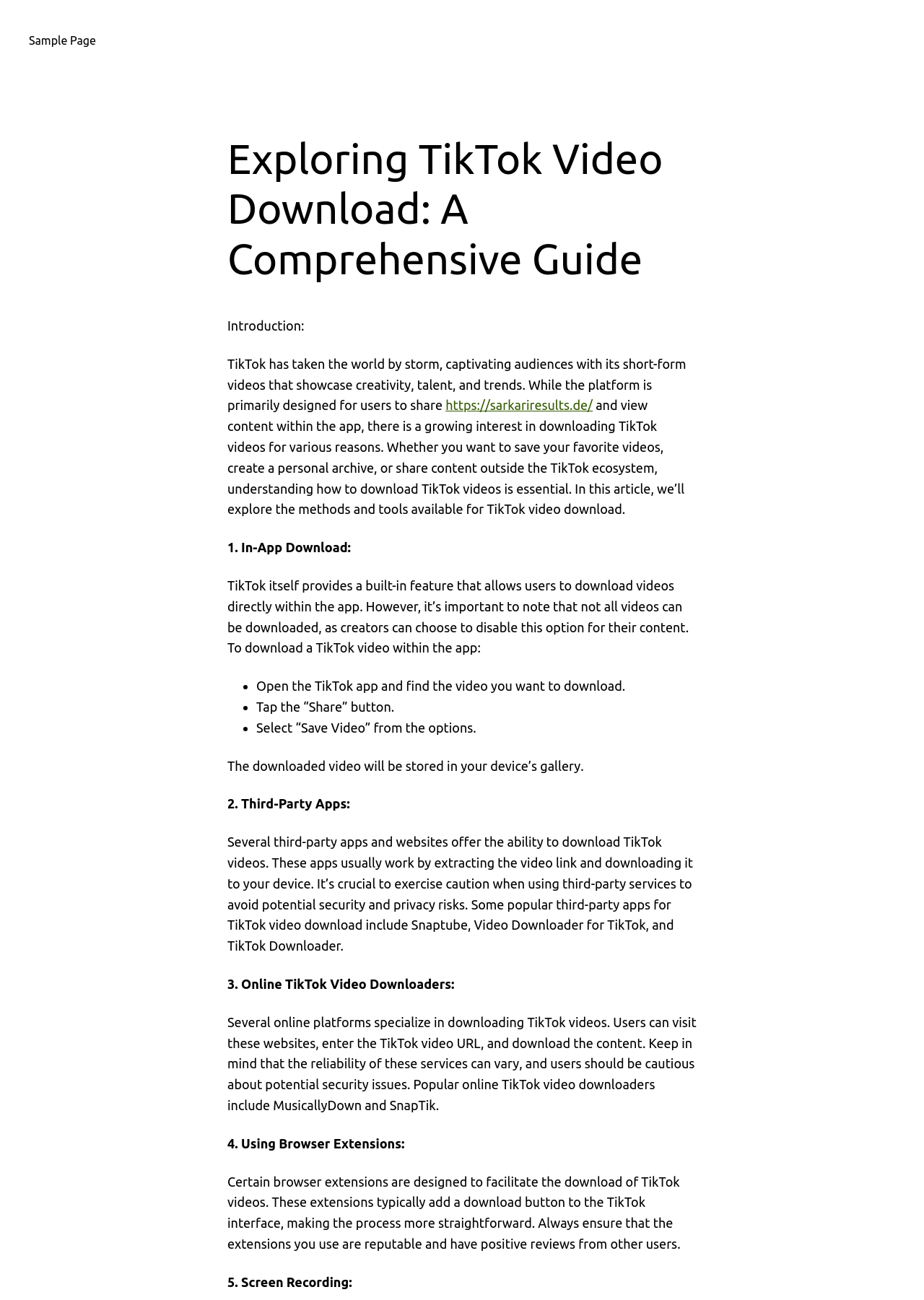Please predict the bounding box coordinates (top-left x, top-left y, bottom-right x, bottom-right y) for the UI element in the screenshot that fits the description: Sample Page

[0.031, 0.024, 0.104, 0.038]